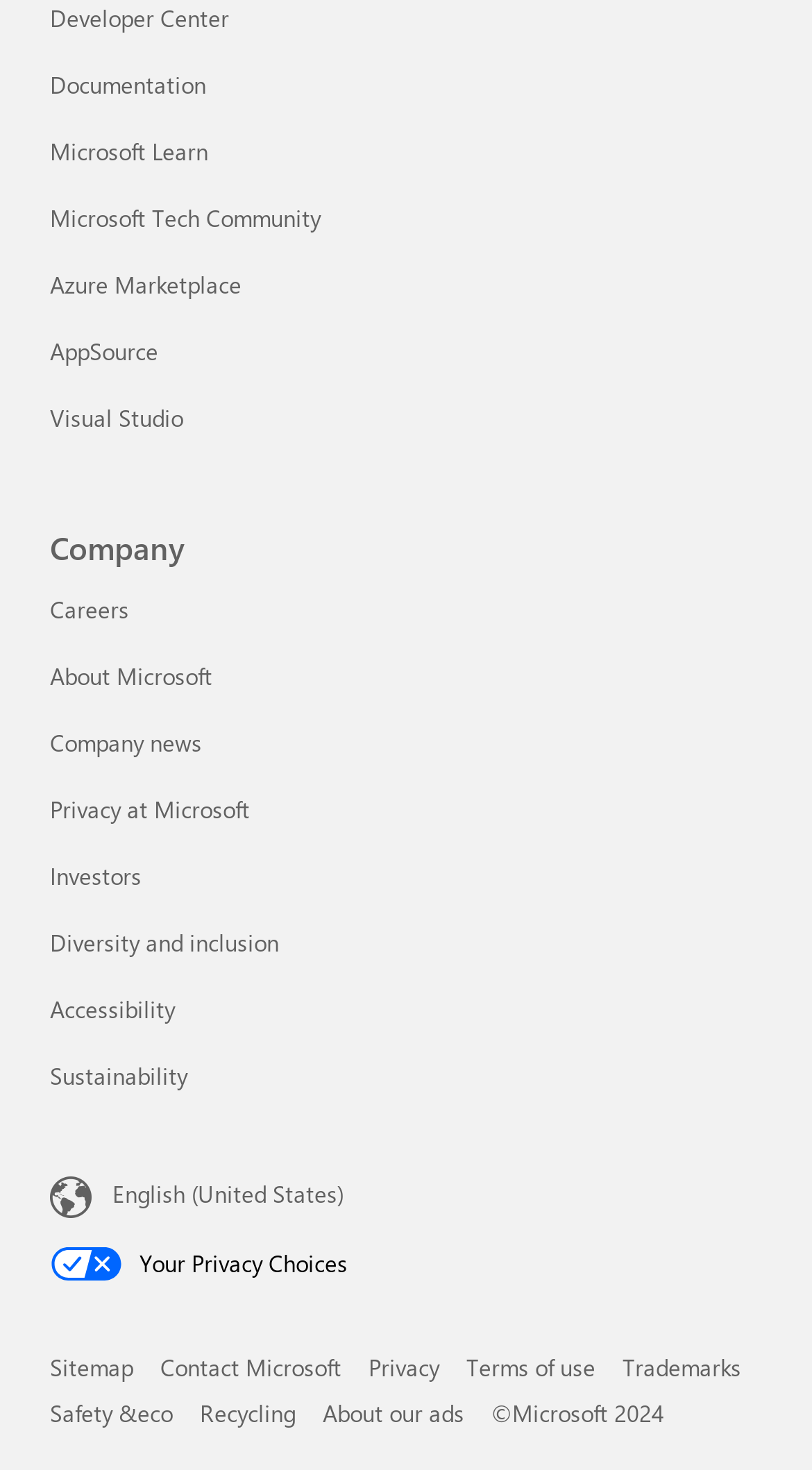Using the elements shown in the image, answer the question comprehensively: What is the current language setting?

I found a link element with the text 'Content Language Selector. Currently set to English (United States)', which suggests that the current language setting is English (United States).